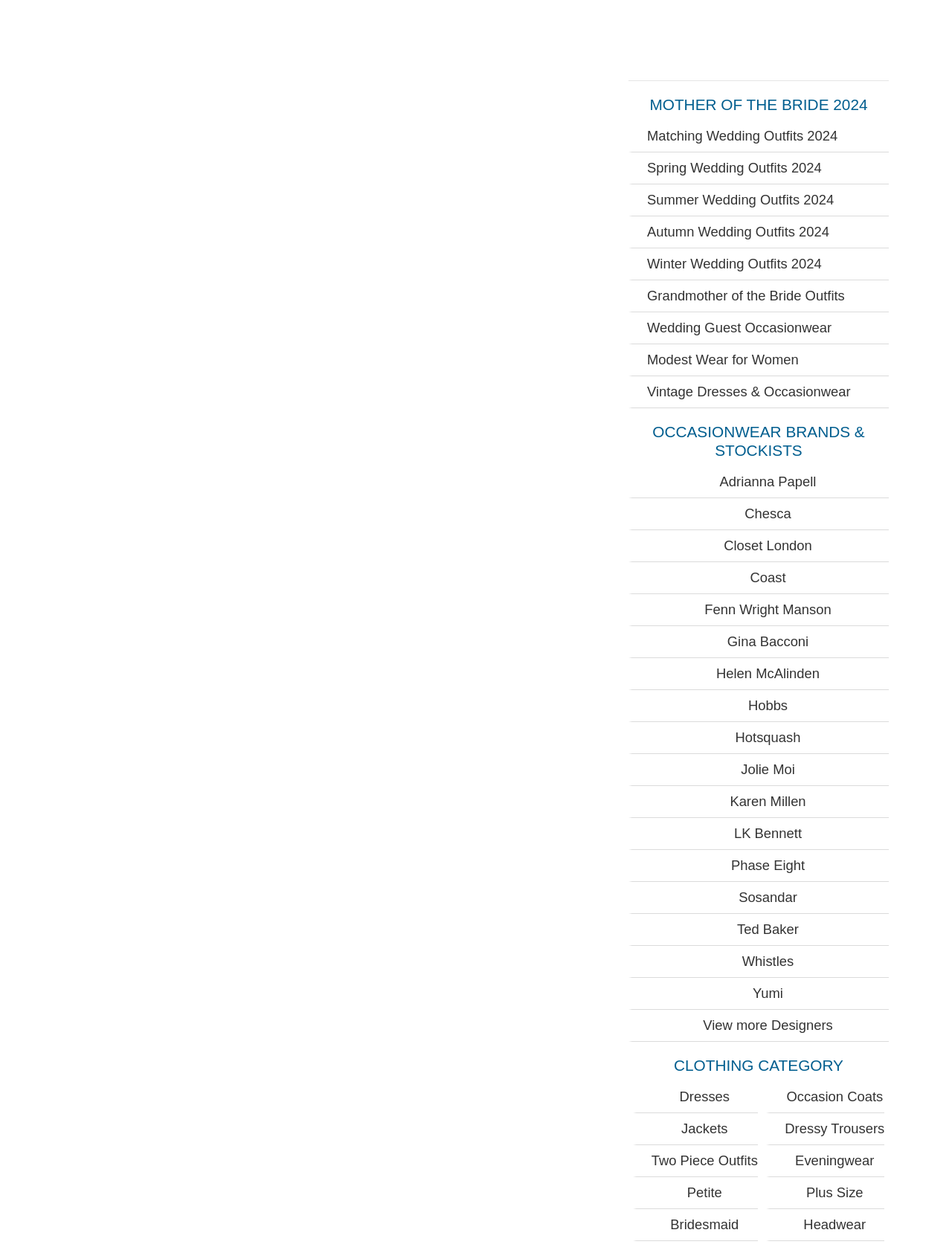What is the main category of wedding outfits?
Answer the question with a detailed explanation, including all necessary information.

Based on the webpage, the main category of wedding outfits is 'Mother of the Bride' as indicated by the heading 'MOTHER OF THE BRIDE 2024' at the top of the page.